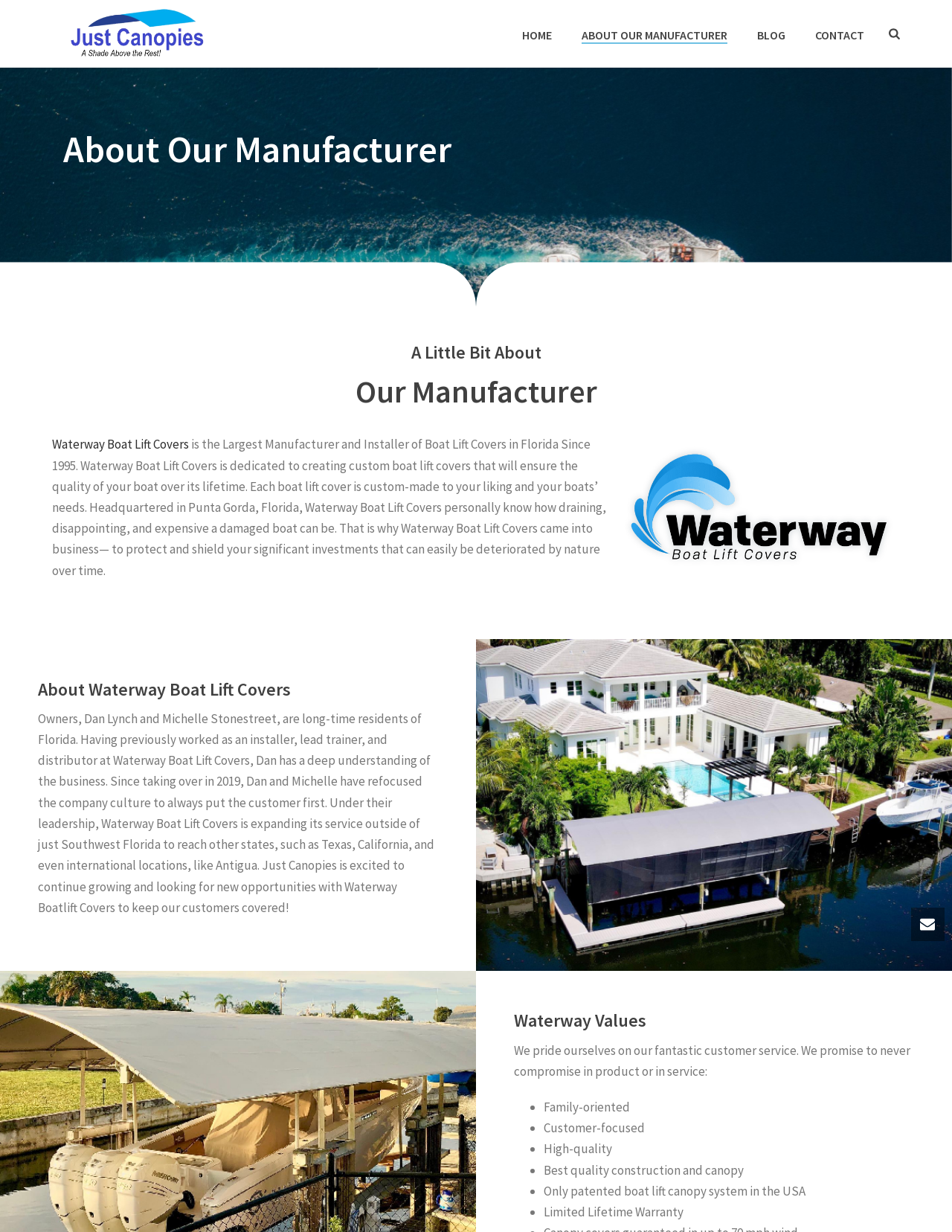Identify the first-level heading on the webpage and generate its text content.

About Our Manufacturer